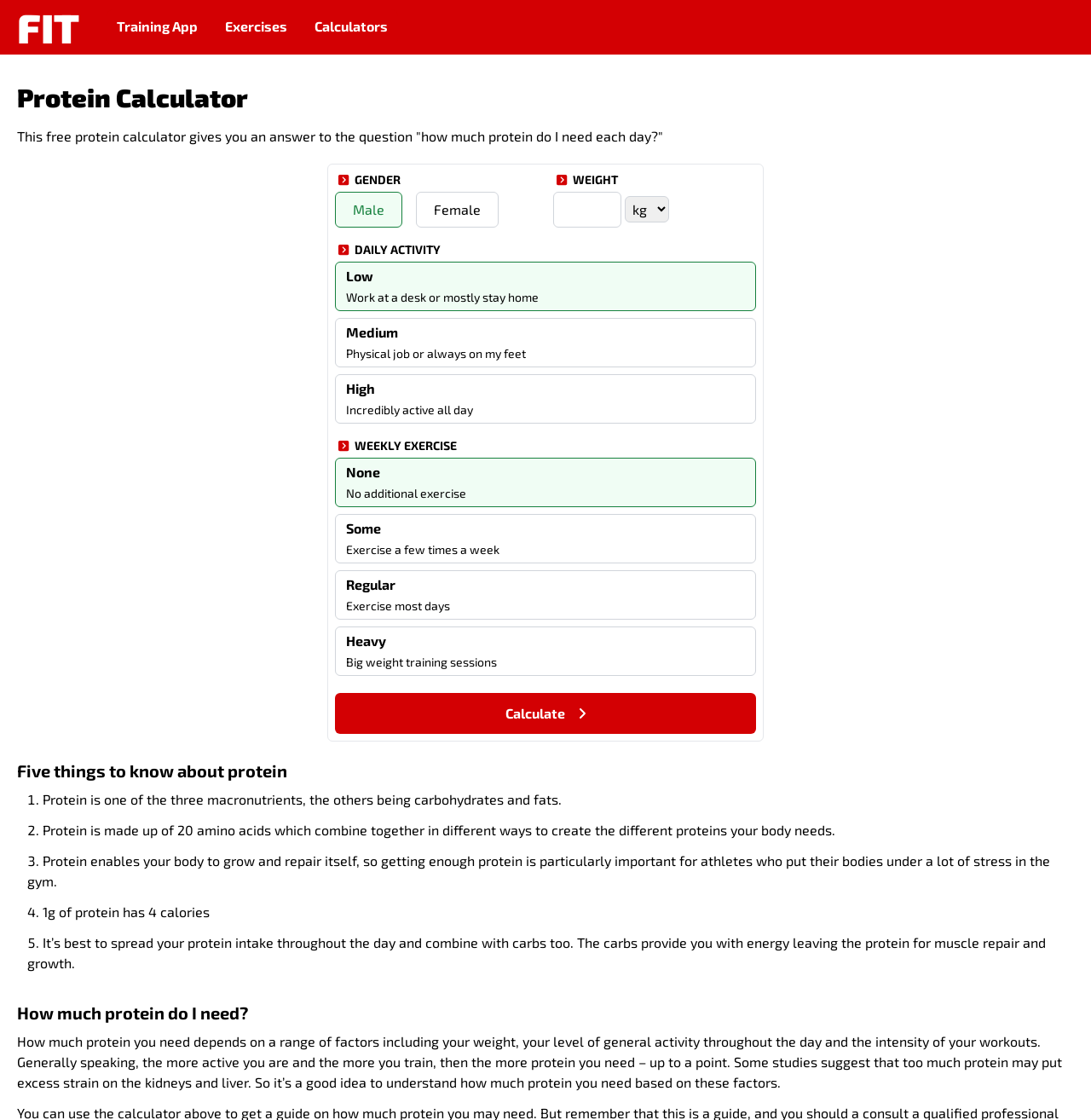Pinpoint the bounding box coordinates of the clickable area necessary to execute the following instruction: "Select gender". The coordinates should be given as four float numbers between 0 and 1, namely [left, top, right, bottom].

[0.323, 0.154, 0.367, 0.167]